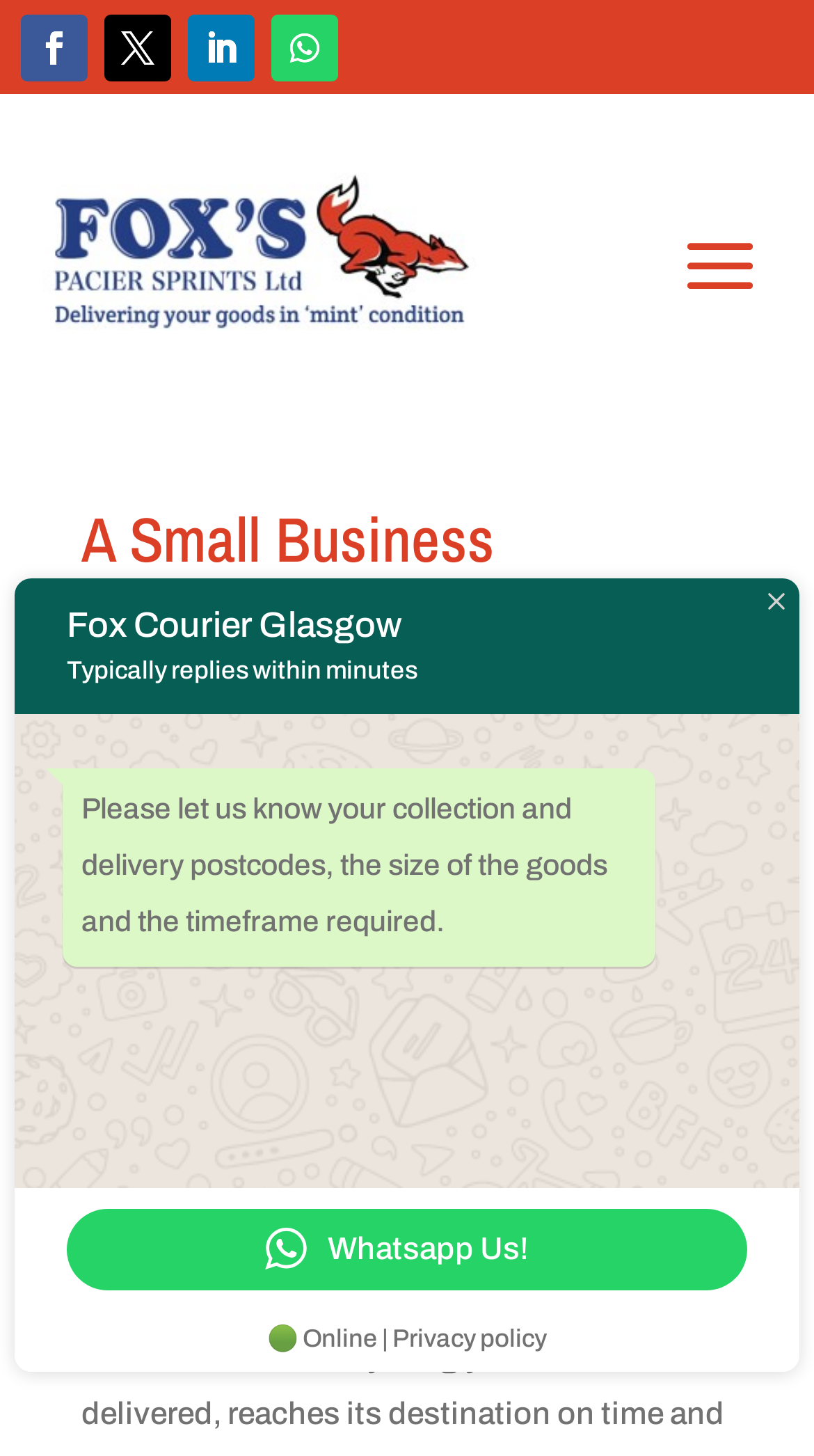Based on the image, please respond to the question with as much detail as possible:
What is the name of the courier service?

I found the name of the courier service by looking at the static text element with the content 'Fox Courier Glasgow' located at the top of the webpage.